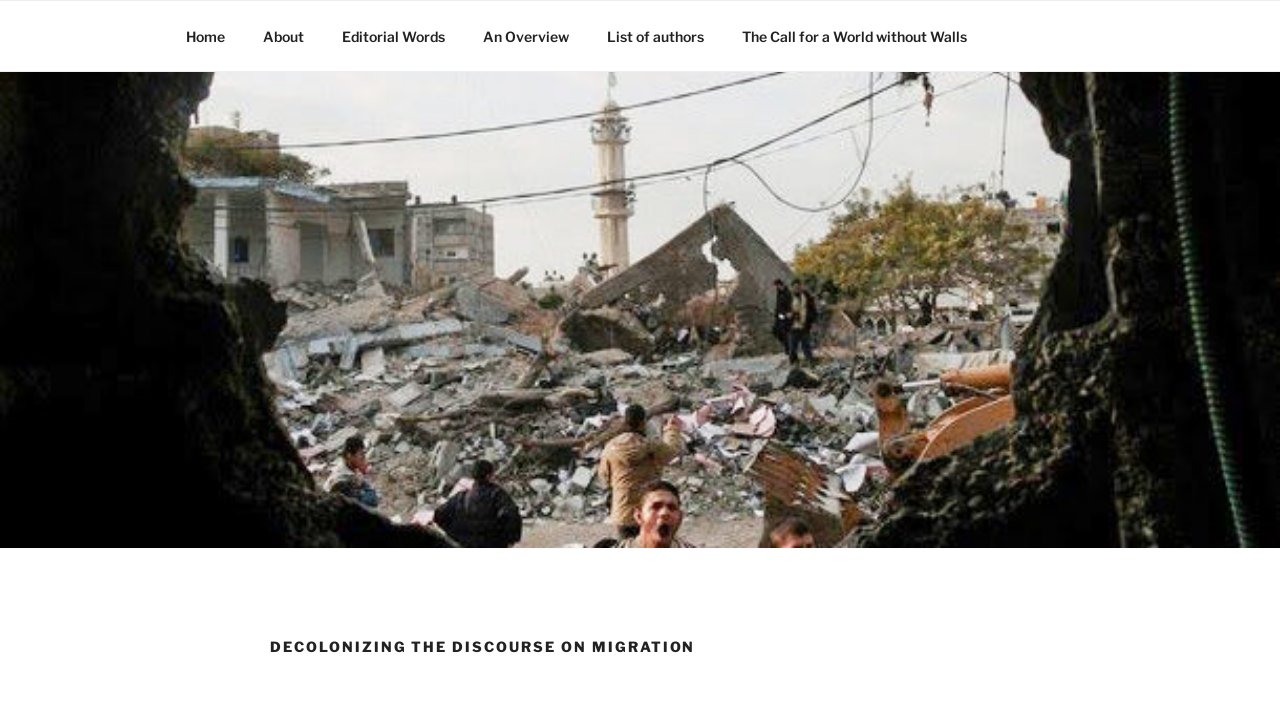Using the webpage screenshot, locate the HTML element that fits the following description and provide its bounding box: "About".

[0.191, 0.016, 0.251, 0.086]